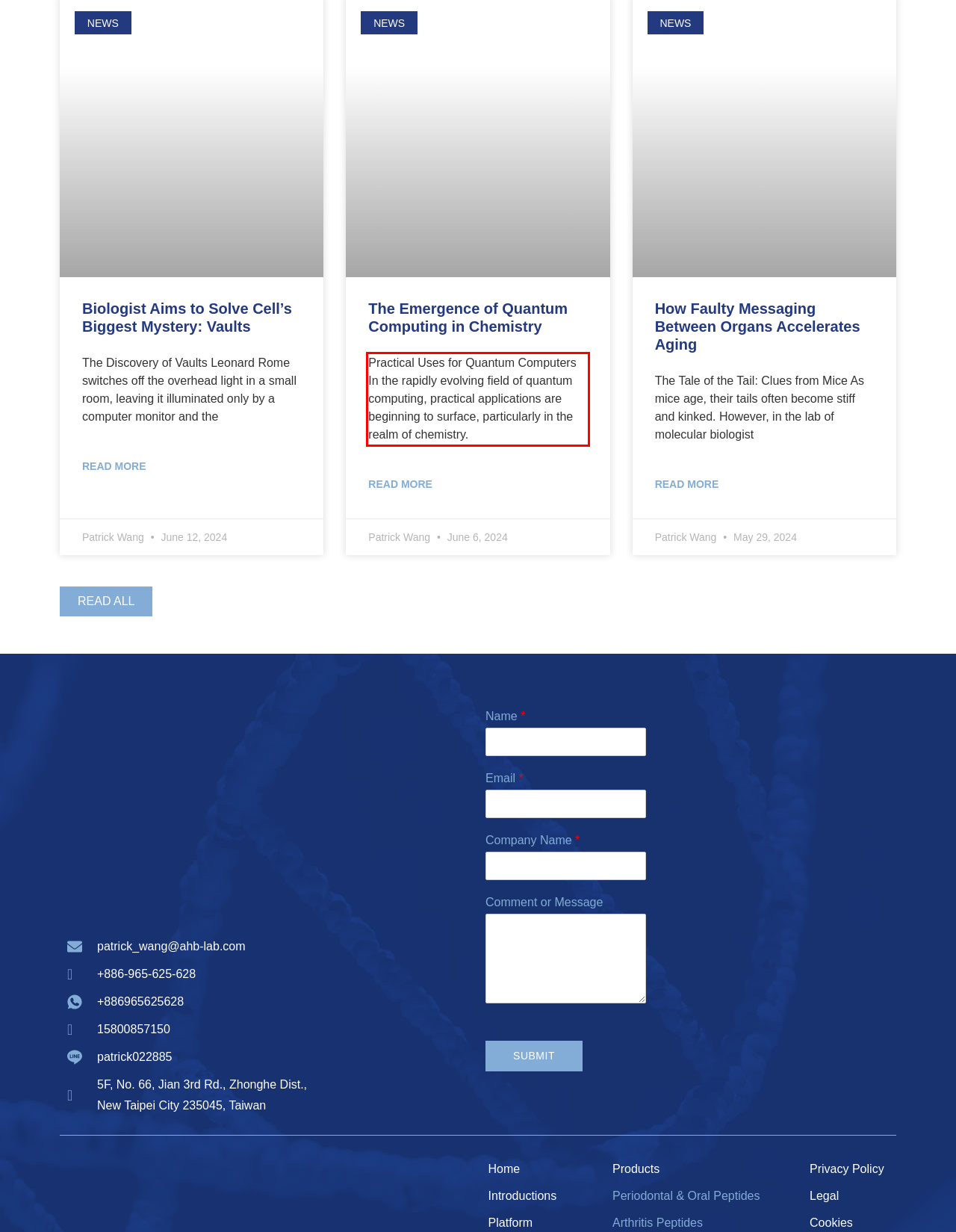You are presented with a webpage screenshot featuring a red bounding box. Perform OCR on the text inside the red bounding box and extract the content.

Practical Uses for Quantum Computers In the rapidly evolving field of quantum computing, practical applications are beginning to surface, particularly in the realm of chemistry.